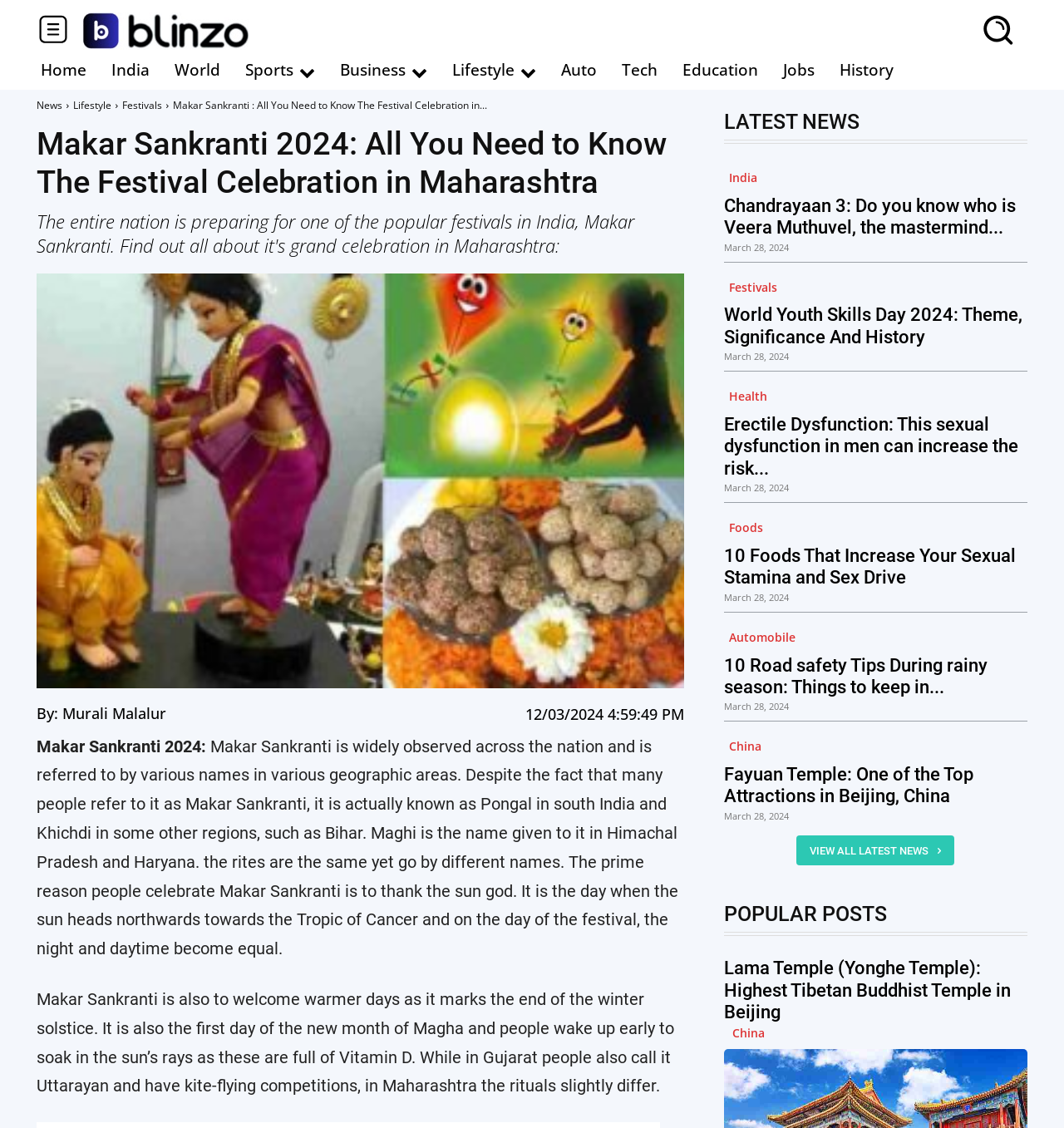Please specify the bounding box coordinates of the area that should be clicked to accomplish the following instruction: "Read the article about 'Makar Sankranti 2024'". The coordinates should consist of four float numbers between 0 and 1, i.e., [left, top, right, bottom].

[0.034, 0.111, 0.643, 0.178]